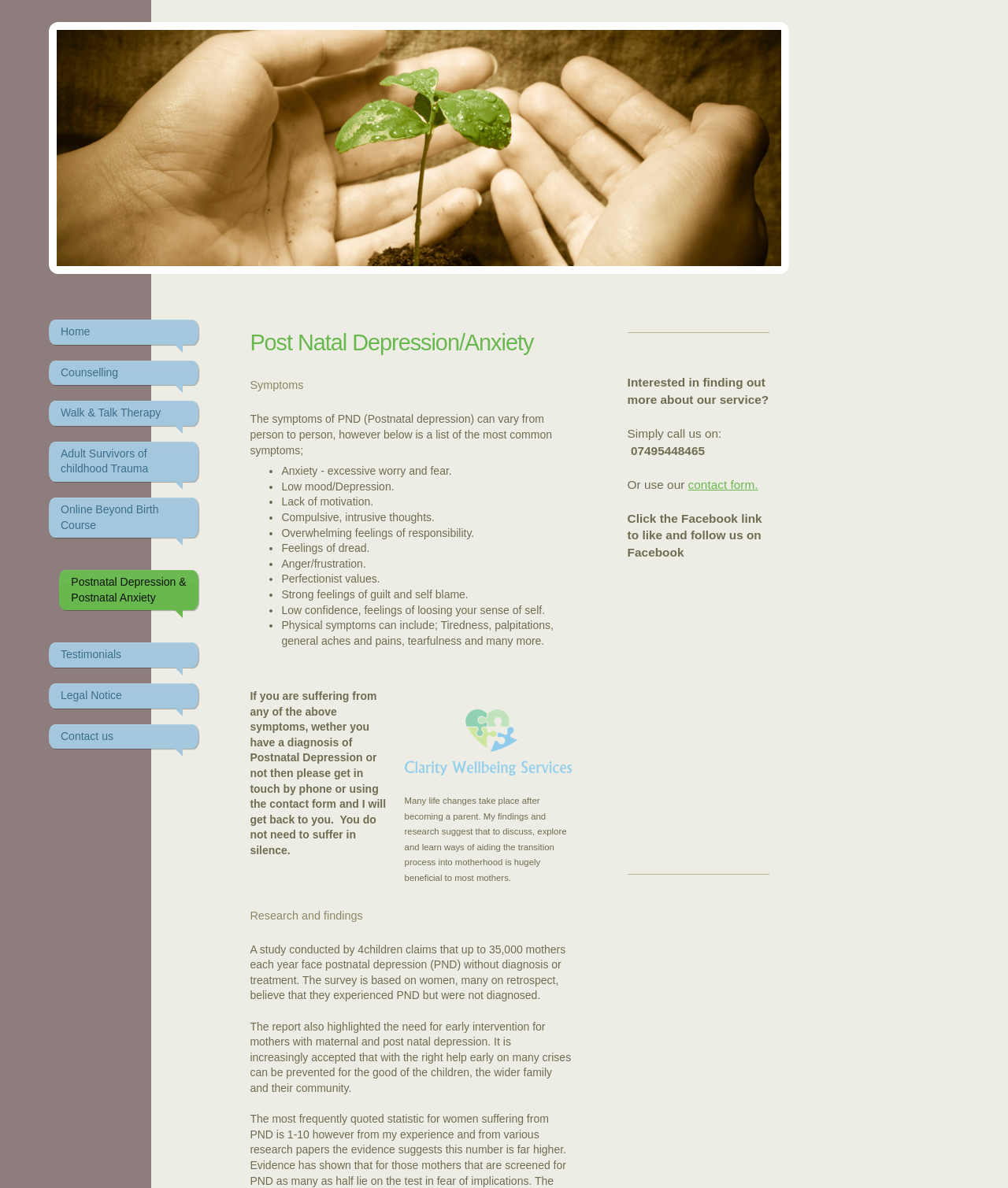Using the element description: "Counselling", determine the bounding box coordinates for the specified UI element. The coordinates should be four float numbers between 0 and 1, [left, top, right, bottom].

[0.048, 0.303, 0.197, 0.324]